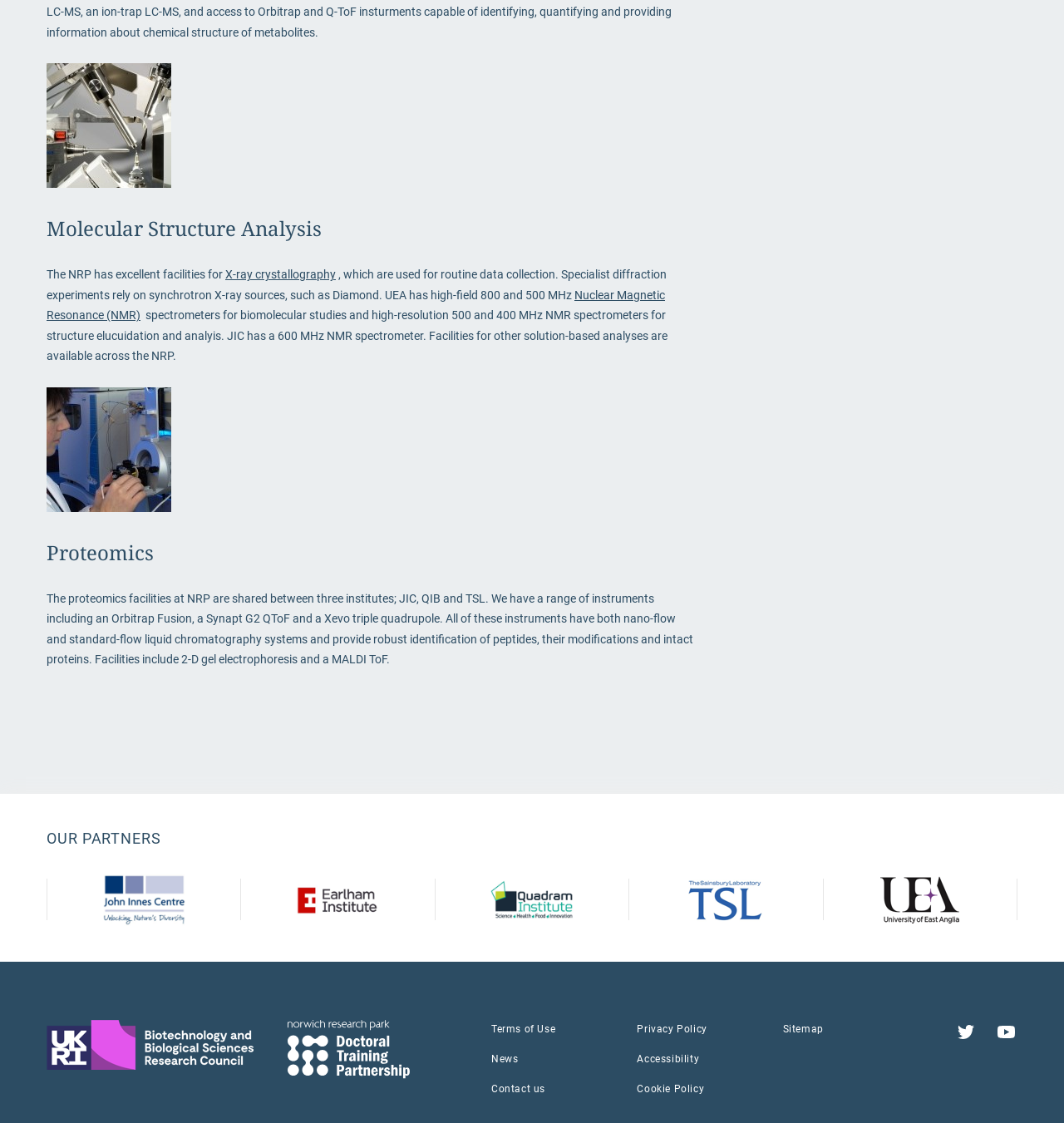Determine the bounding box coordinates of the area to click in order to meet this instruction: "Visit Twitter".

[0.897, 0.909, 0.919, 0.934]